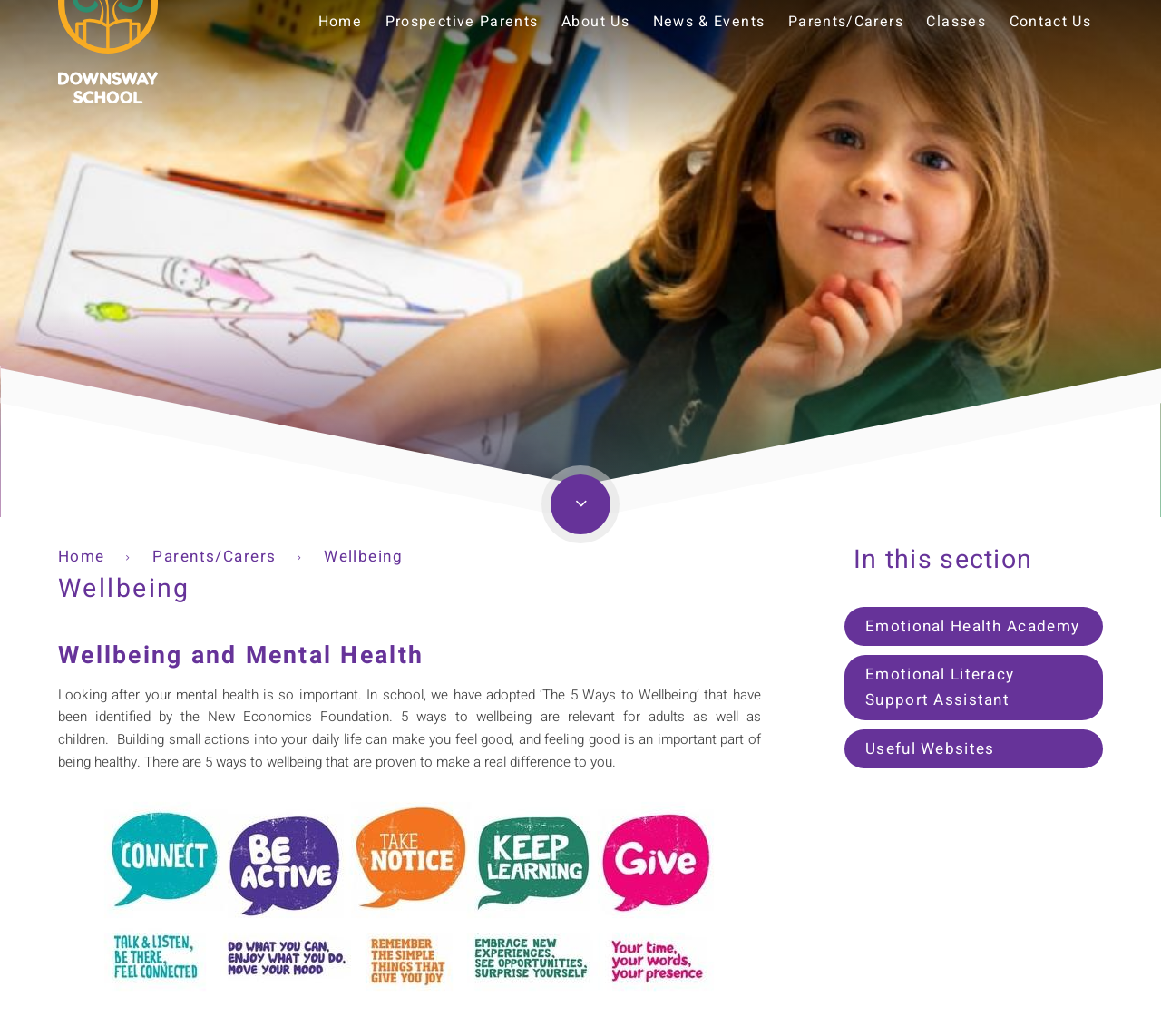Use a single word or phrase to answer the question: What is the purpose of the '5 Ways to Wellbeing'?

To make a real difference to you